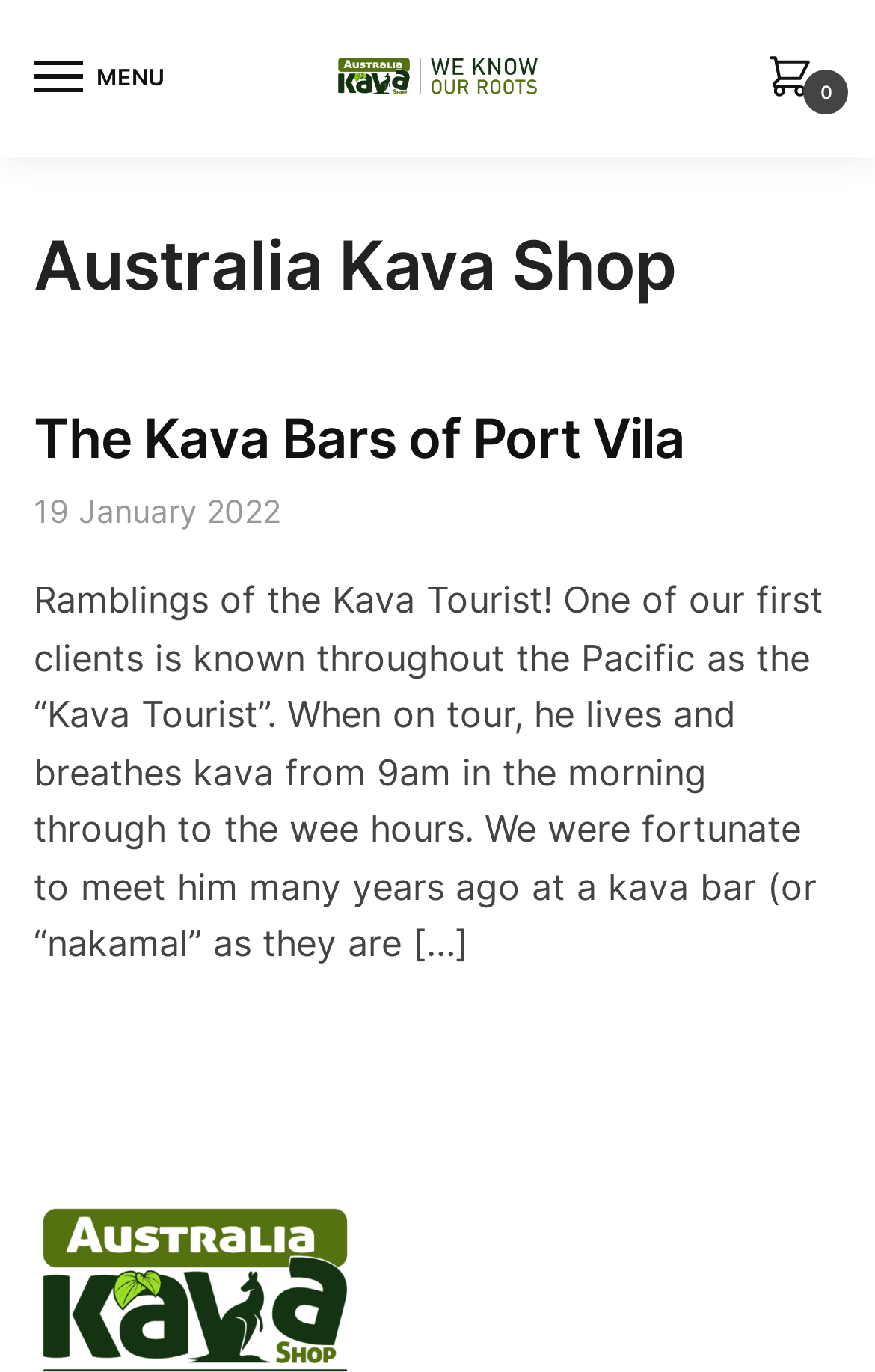Explain in detail what is displayed on the webpage.

The webpage is about Australia Kava Shop, with a prominent header displaying the shop's name at the top left corner. Below the header, there is a menu button labeled "MENU" at the top left corner, which controls the site navigation. 

To the right of the menu button, there is a link "We Know Our Roots - Australia Kava Shop" with an accompanying image. Further to the right, there is another link "0" with an image beside it. 

The main content of the webpage is divided into sections. The first section has a heading "The Kava Bars of Port Vila" at the top, followed by a link with the same title. Below the link, there is a timestamp "19 January 2022". 

The main content of the section is a block of text that describes the experience of a kava tourist, who is known for living and breathing kava throughout the day. The text is a personal account of the tourist's experience at a kava bar, also known as a "nakamal".